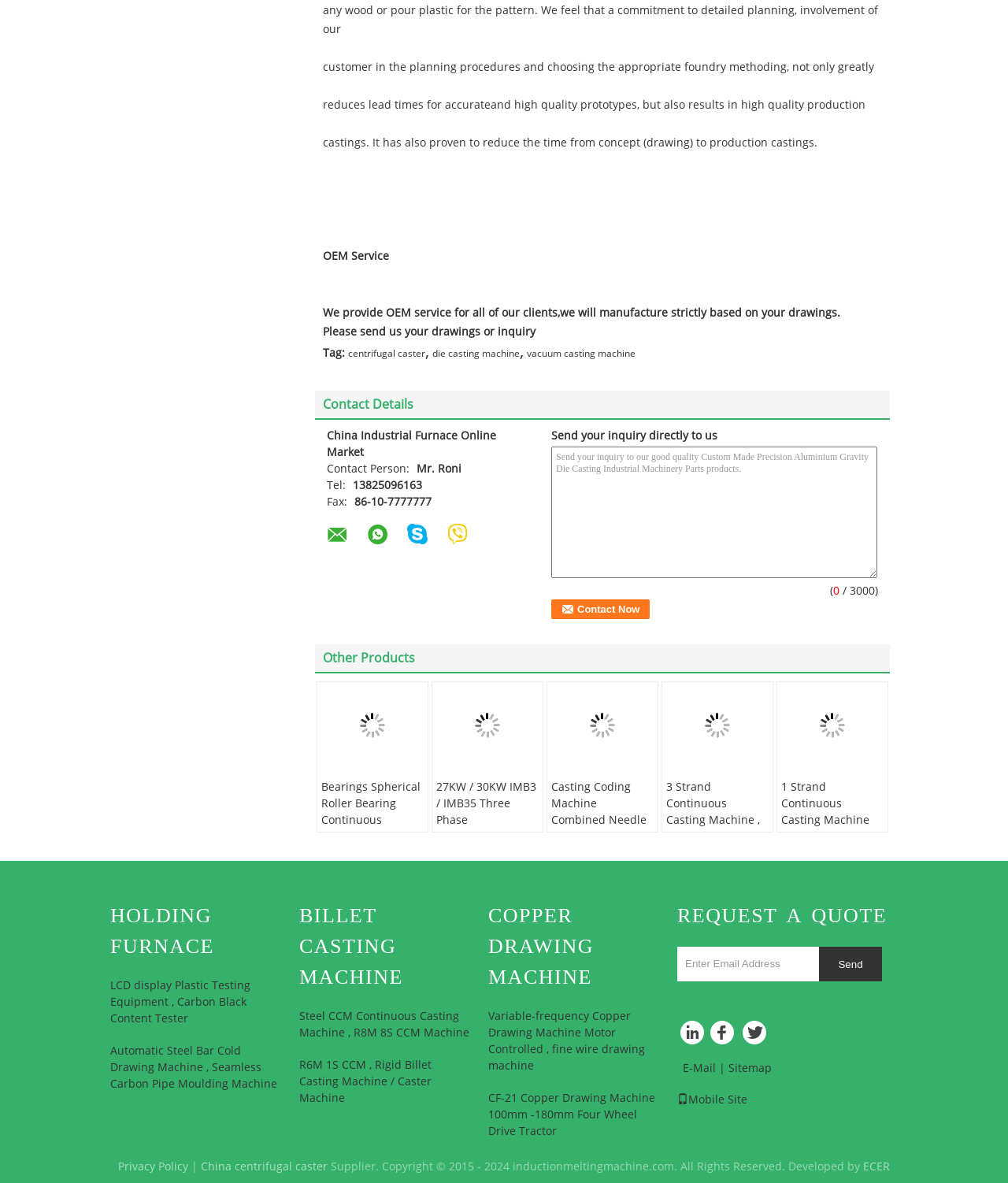Please indicate the bounding box coordinates of the element's region to be clicked to achieve the instruction: "Click the 'Contact Now' button". Provide the coordinates as four float numbers between 0 and 1, i.e., [left, top, right, bottom].

[0.547, 0.507, 0.645, 0.523]